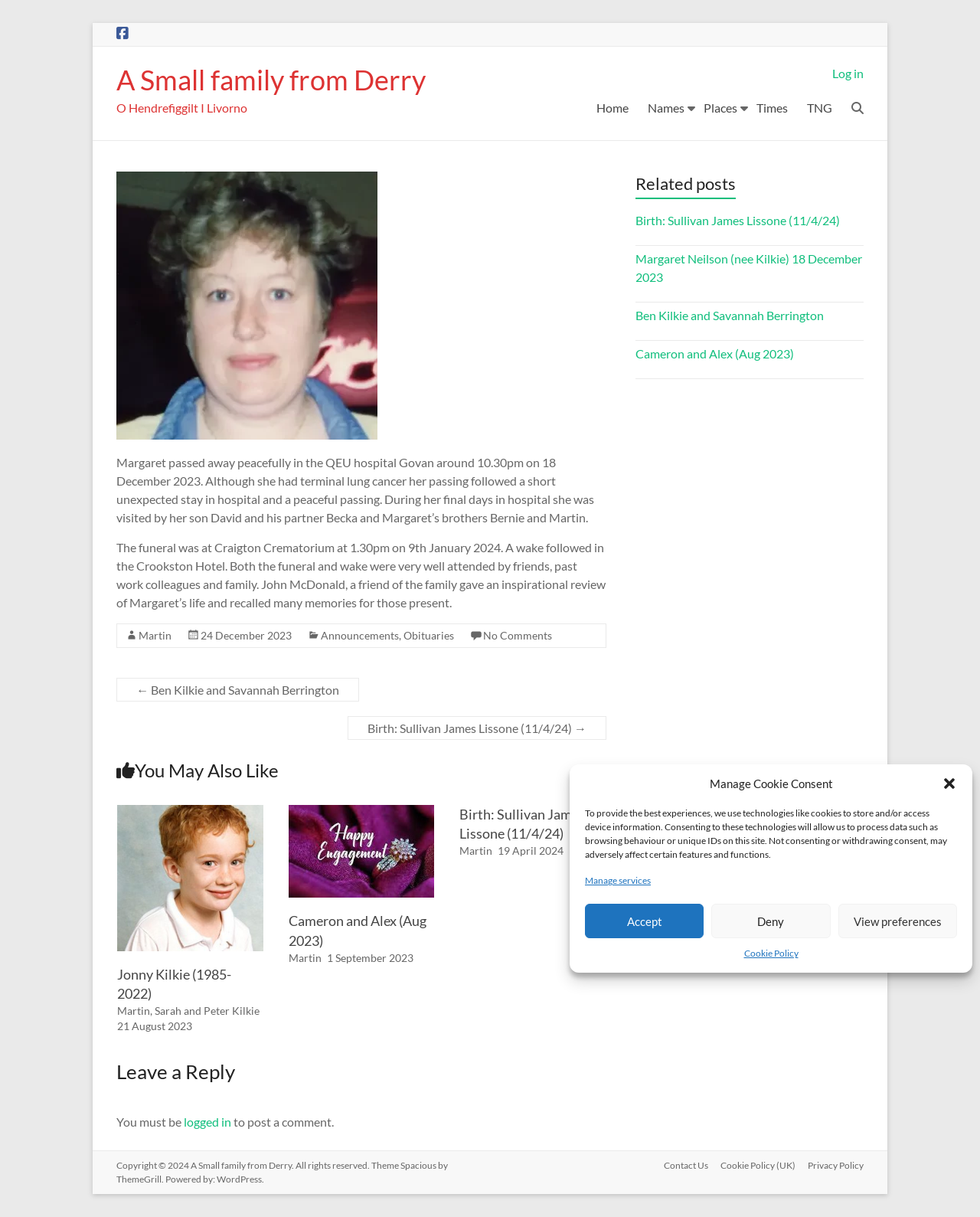Please indicate the bounding box coordinates for the clickable area to complete the following task: "View the 'Home' page". The coordinates should be specified as four float numbers between 0 and 1, i.e., [left, top, right, bottom].

[0.608, 0.079, 0.641, 0.098]